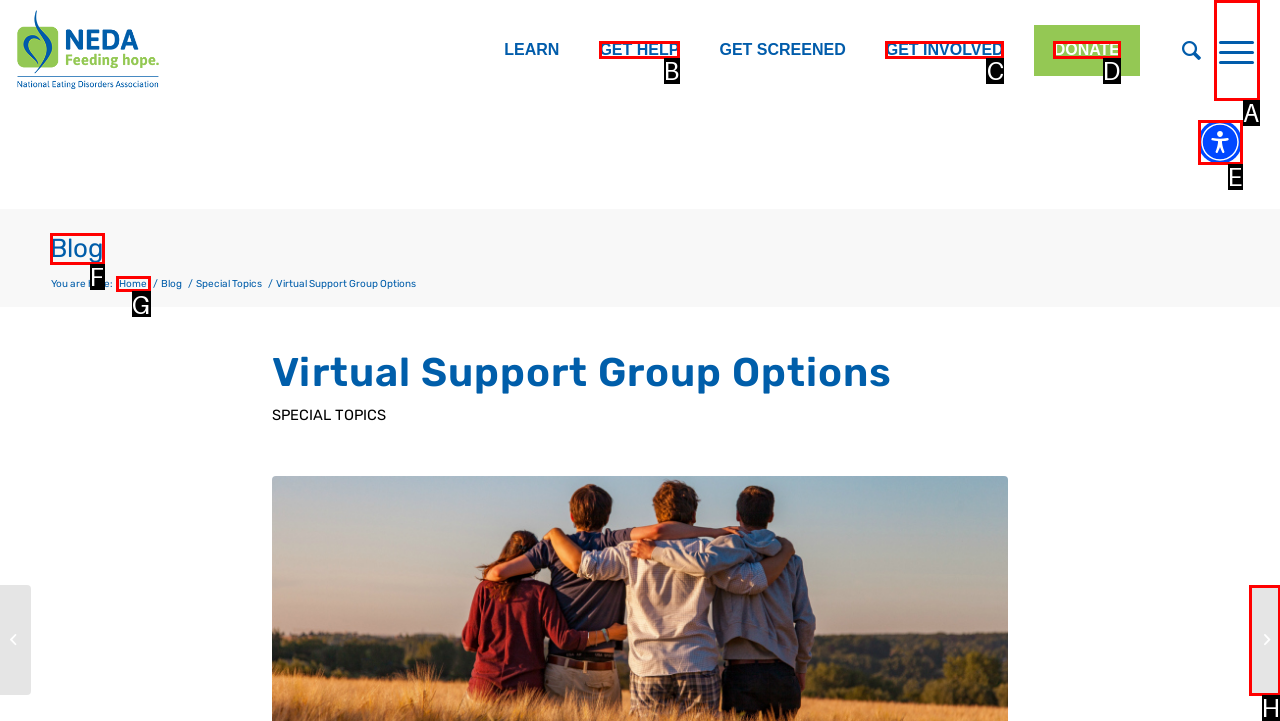Match the element description: Get Involved to the correct HTML element. Answer with the letter of the selected option.

C